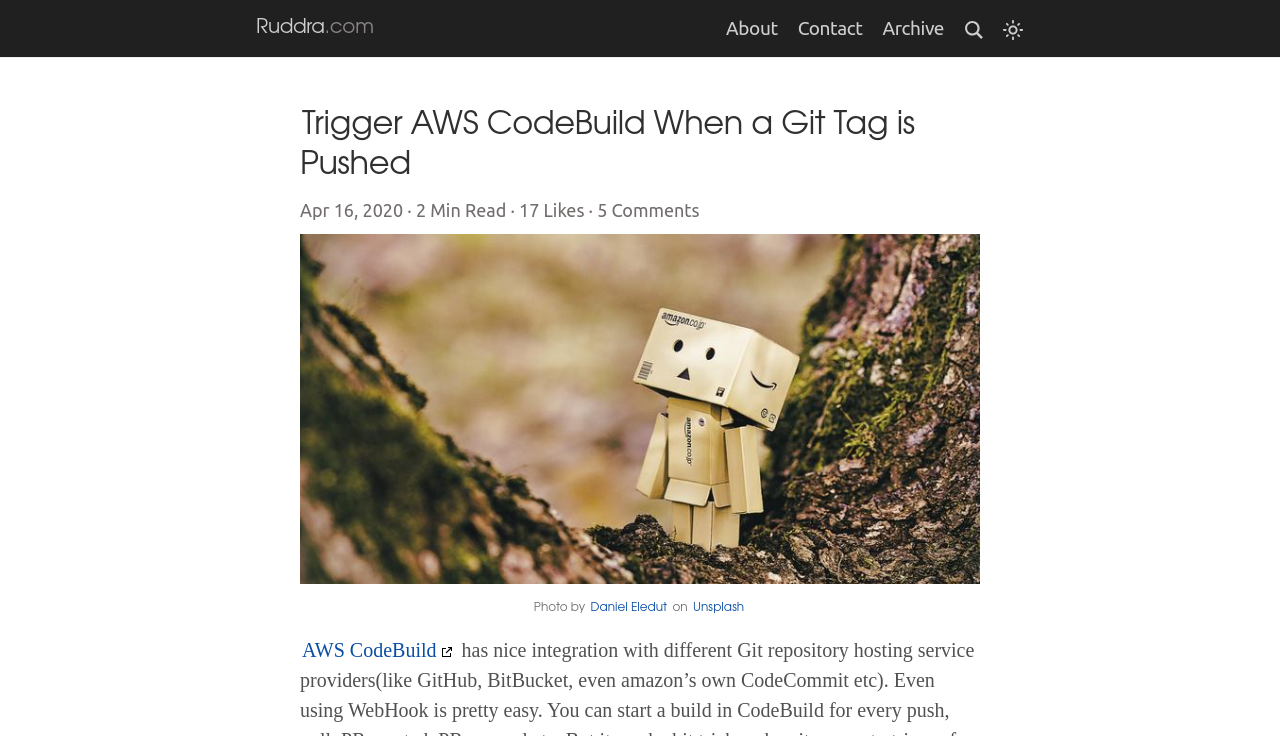What is the topic of the article related to?
Respond with a short answer, either a single word or a phrase, based on the image.

AWS CodeBuild